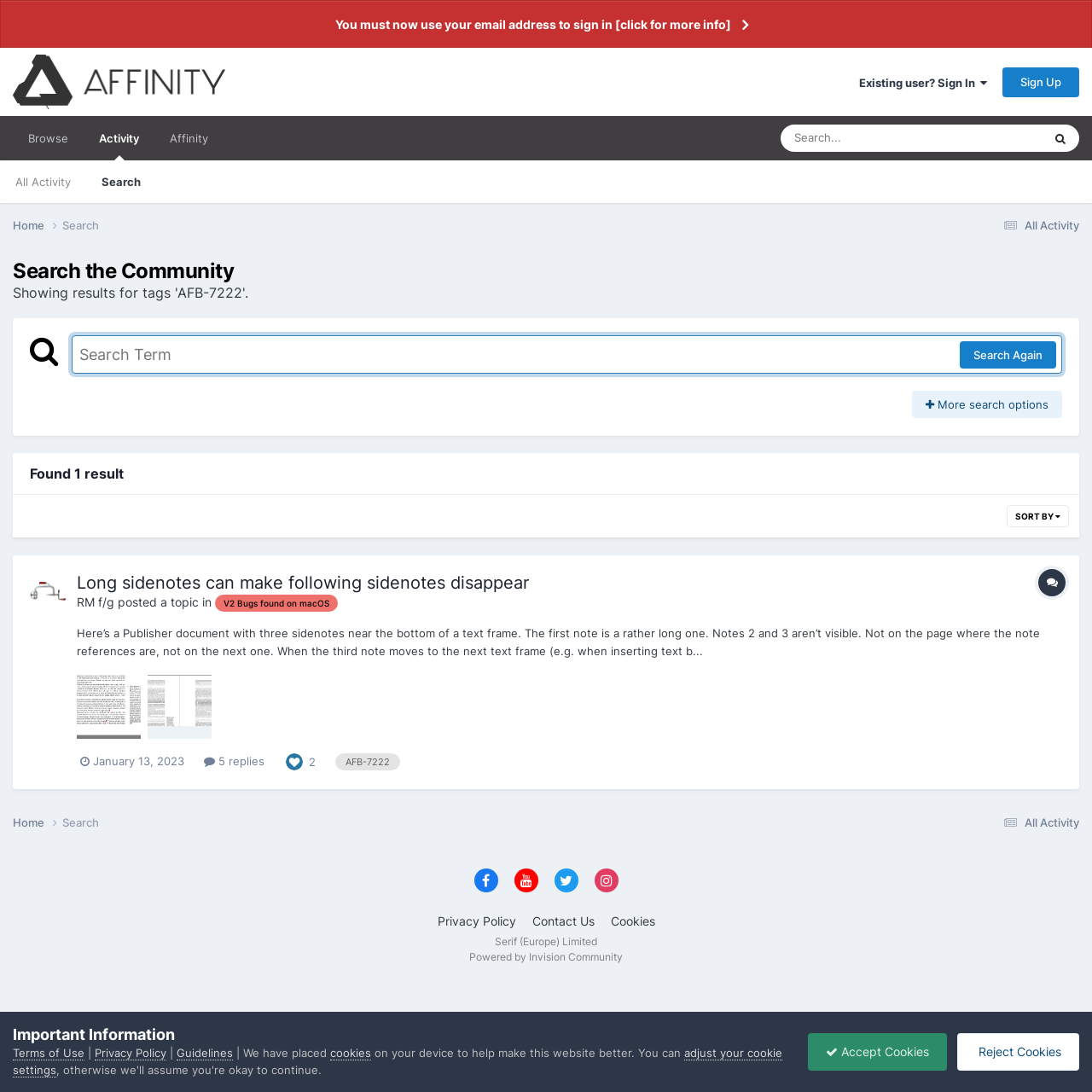Given the description of the UI element: "Search", predict the bounding box coordinates in the form of [left, top, right, bottom], with each value being a float between 0 and 1.

[0.057, 0.747, 0.091, 0.759]